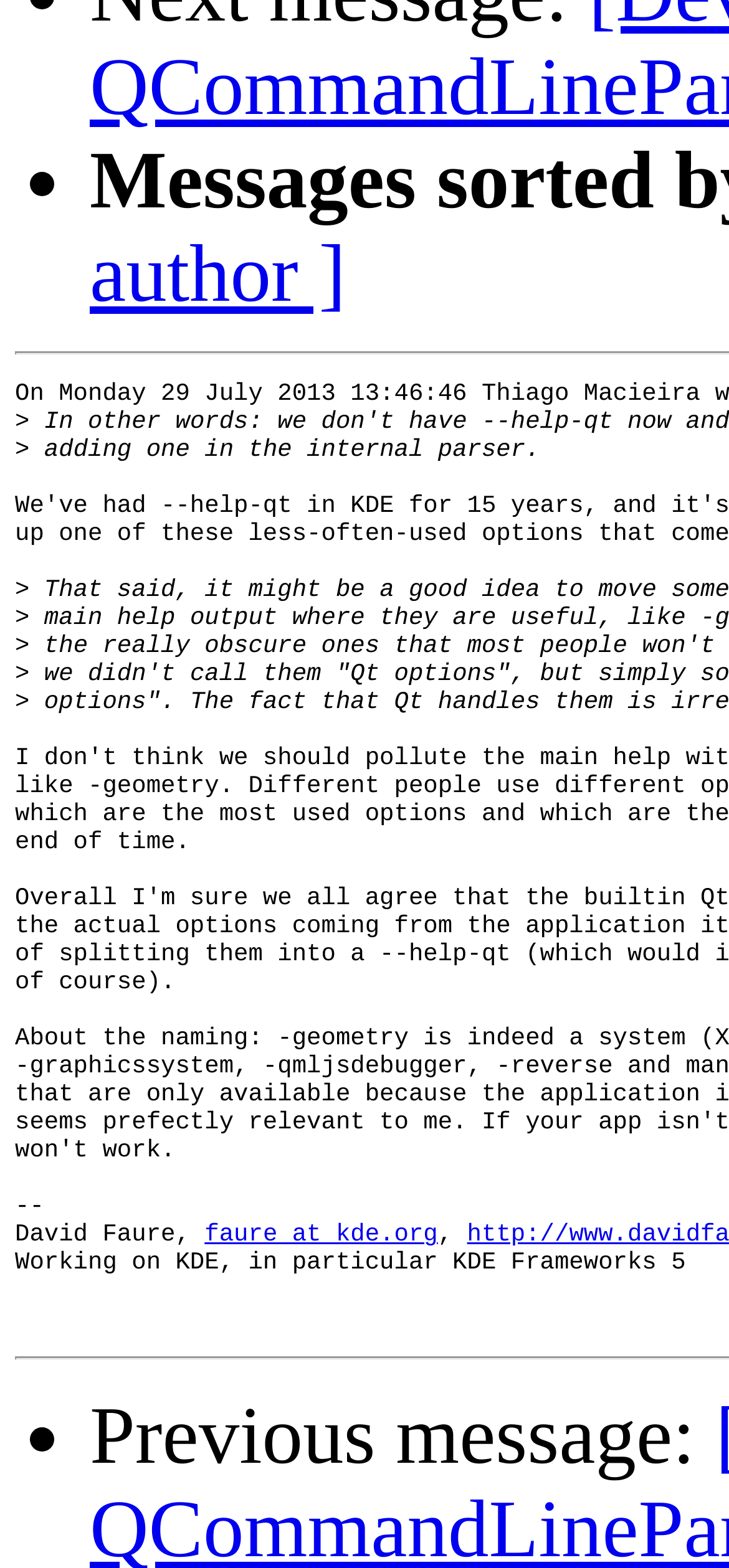For the element described, predict the bounding box coordinates as (top-left x, top-left y, bottom-right x, bottom-right y). All values should be between 0 and 1. Element description: faure at kde.org

[0.281, 0.779, 0.603, 0.796]